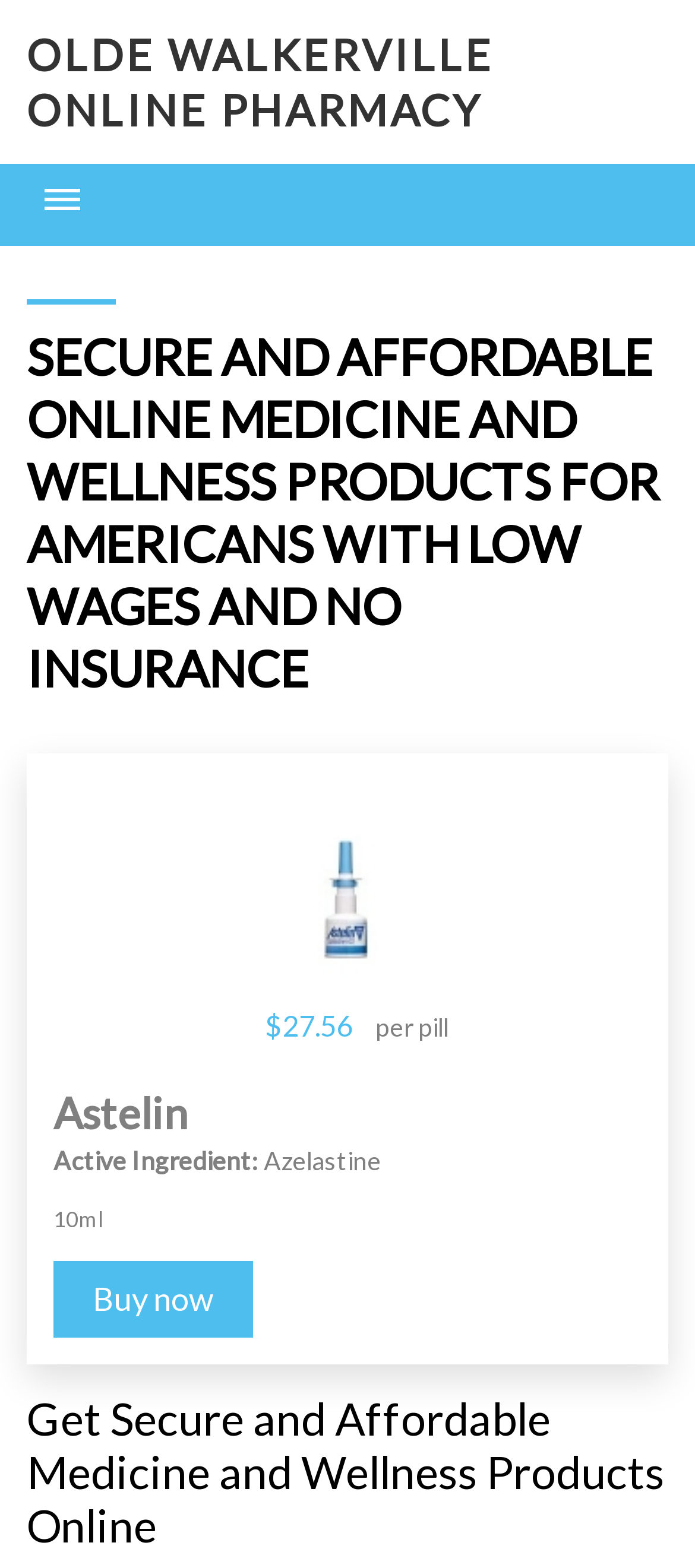Please identify the bounding box coordinates of the region to click in order to complete the task: "Buy Astelin now". The coordinates must be four float numbers between 0 and 1, specified as [left, top, right, bottom].

[0.077, 0.804, 0.364, 0.853]